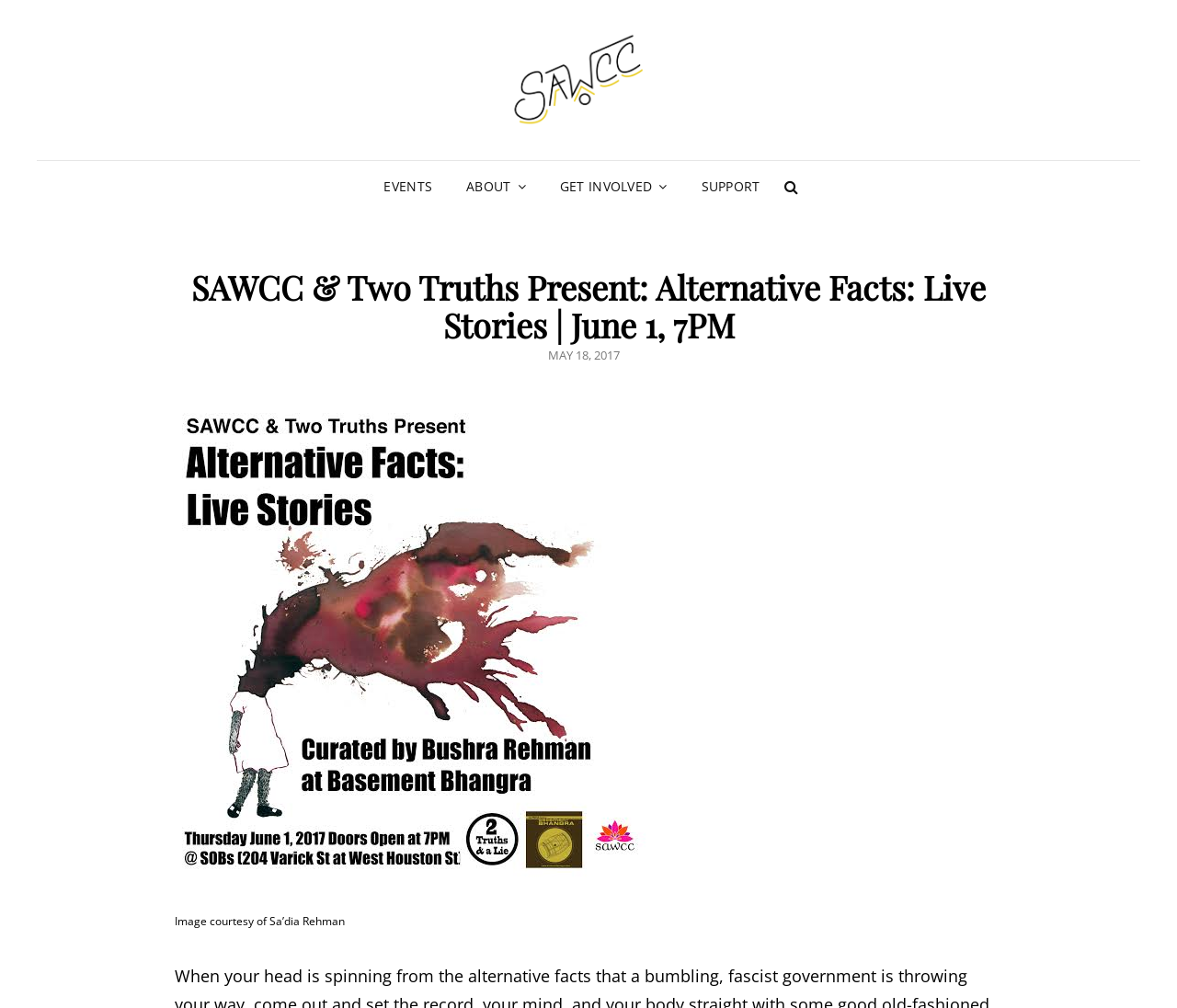Find the bounding box of the UI element described as follows: "Search".

[0.661, 0.171, 0.684, 0.199]